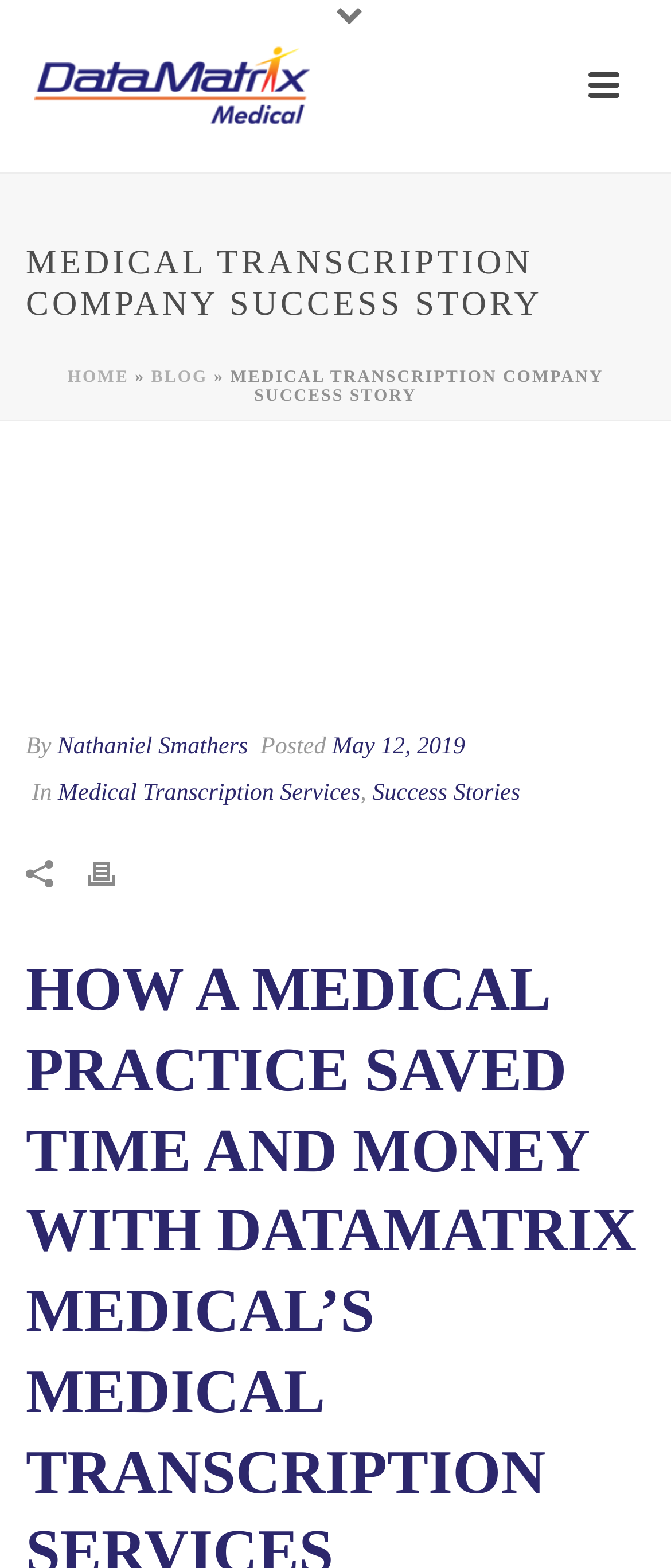Please mark the clickable region by giving the bounding box coordinates needed to complete this instruction: "Check NEWS section".

None